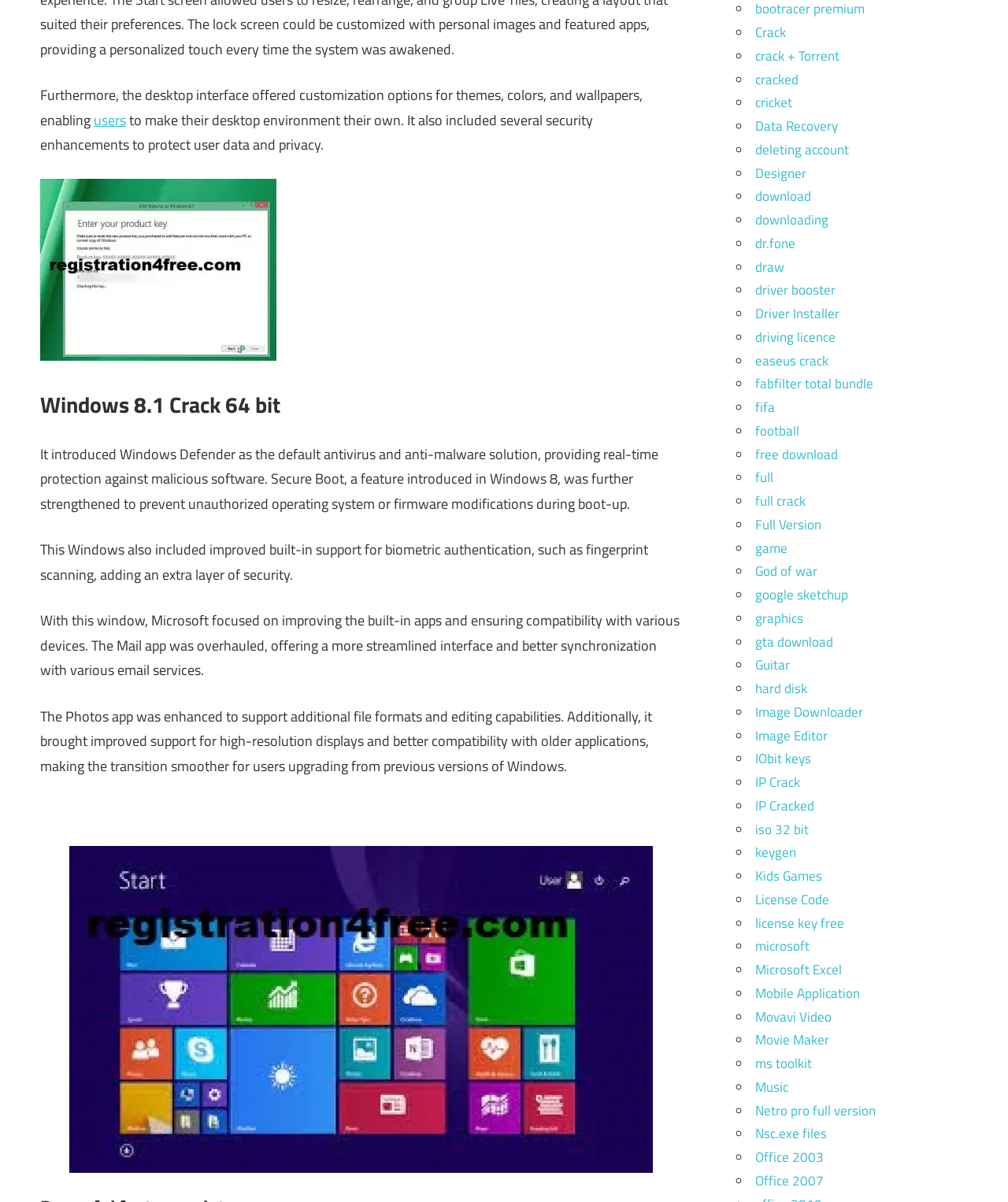What is the operating system being described?
Give a single word or phrase answer based on the content of the image.

Windows 8.1